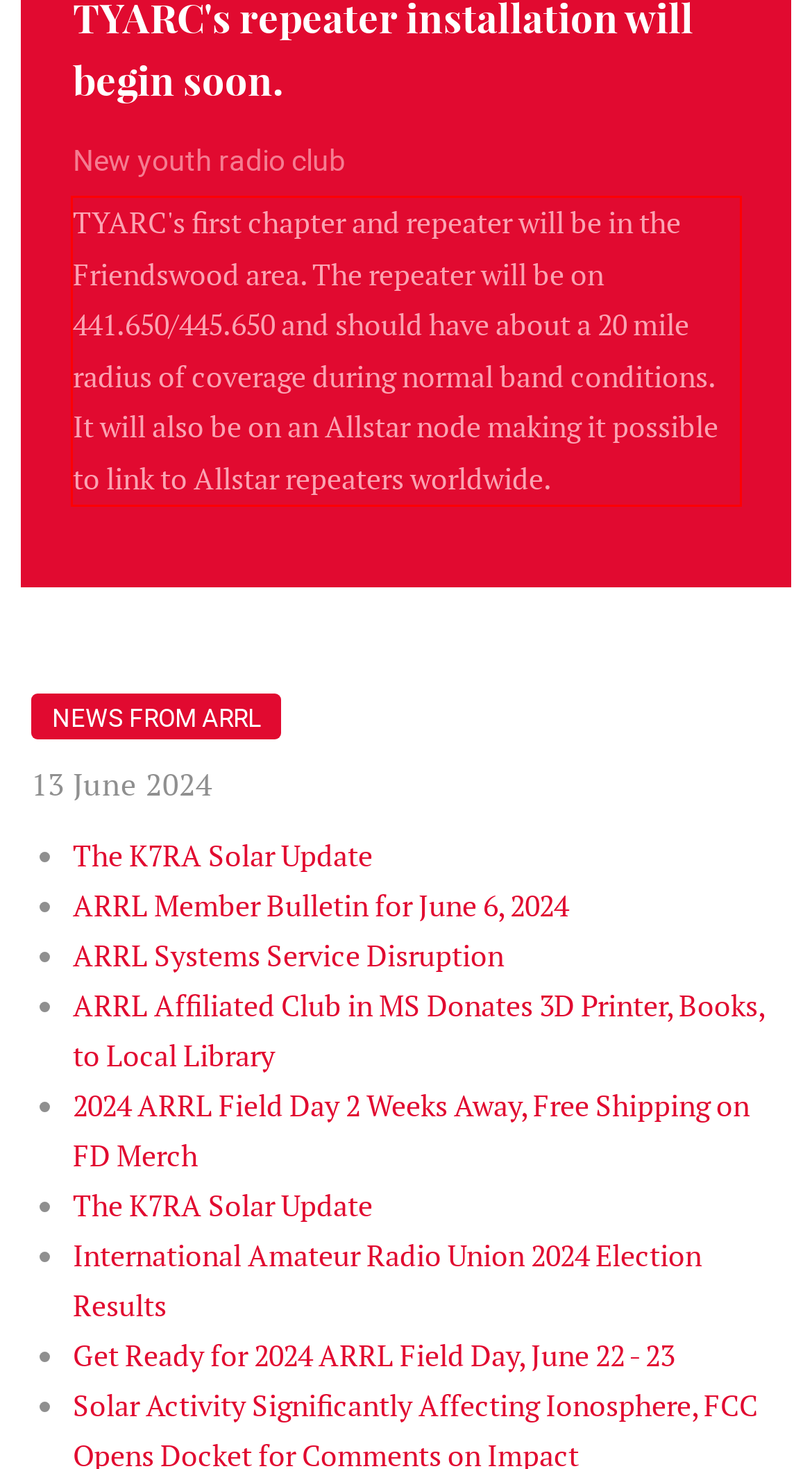You are given a webpage screenshot with a red bounding box around a UI element. Extract and generate the text inside this red bounding box.

TYARC's first chapter and repeater will be in the Friendswood area. The repeater will be on 441.650/445.650 and should have about a 20 mile radius of coverage during normal band conditions. It will also be on an Allstar node making it possible to link to Allstar repeaters worldwide.